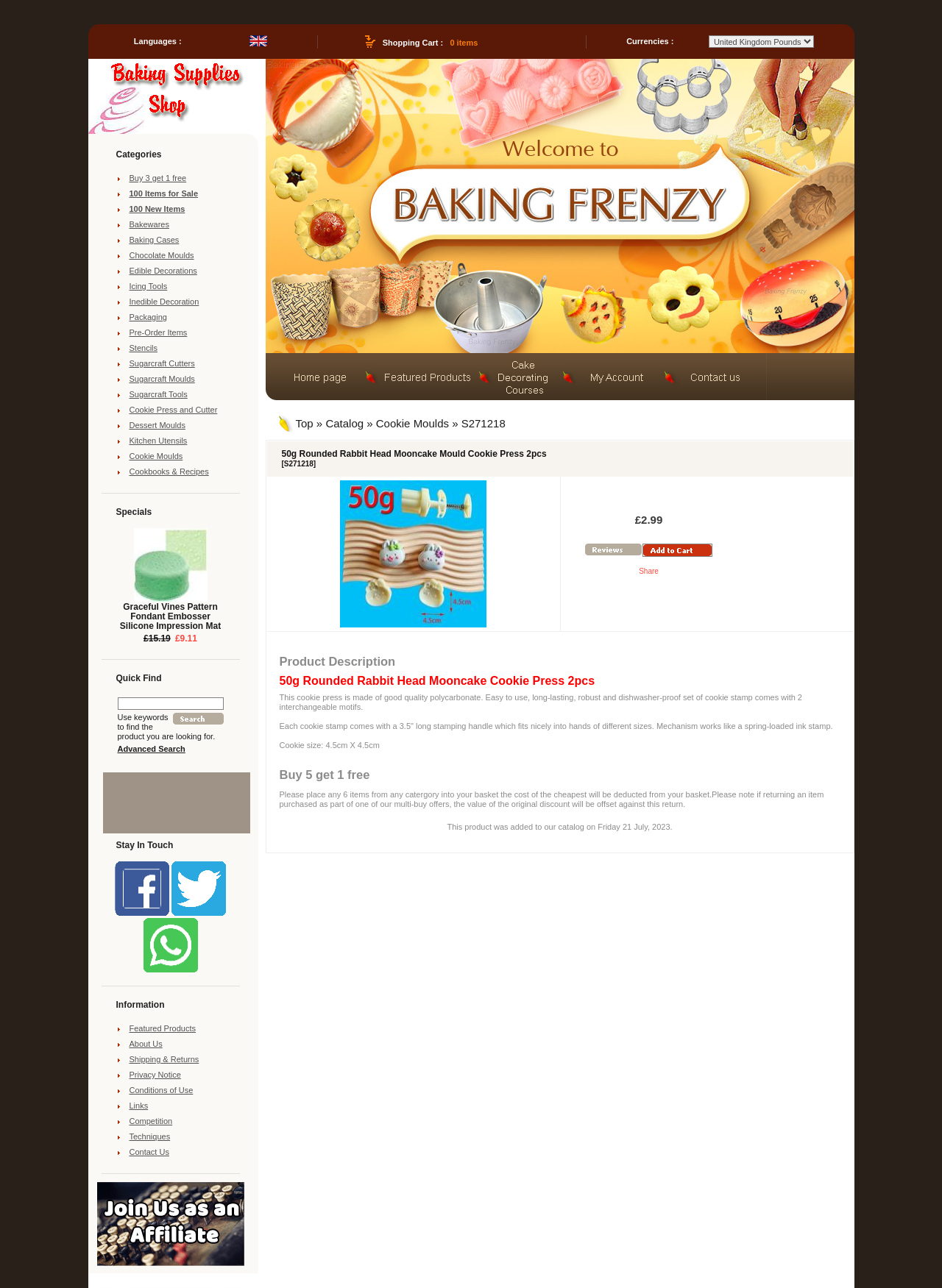Summarize the webpage with a detailed and informative caption.

This webpage is an online store selling baking-related products. At the top, there is a navigation bar with options for languages, shopping cart, and currencies. Below the navigation bar, there is a table with multiple rows and columns, displaying various categories of products, including "Categories", "Buy 3 get 1 free", "100 Items for Sale", "100 New Items", and many others. Each category has a link to its corresponding page.

On the left side of the page, there is a long list of categories, including "Bakewares", "Baking Cases", "Chocolate Moulds", and many others. Each category has a link to its corresponding page.

In the main content area, there is a section titled "Specials" that displays a product, "Graceful Vines Pattern Fondant Embosser Silicone Impression Mat", with its price and discount information.